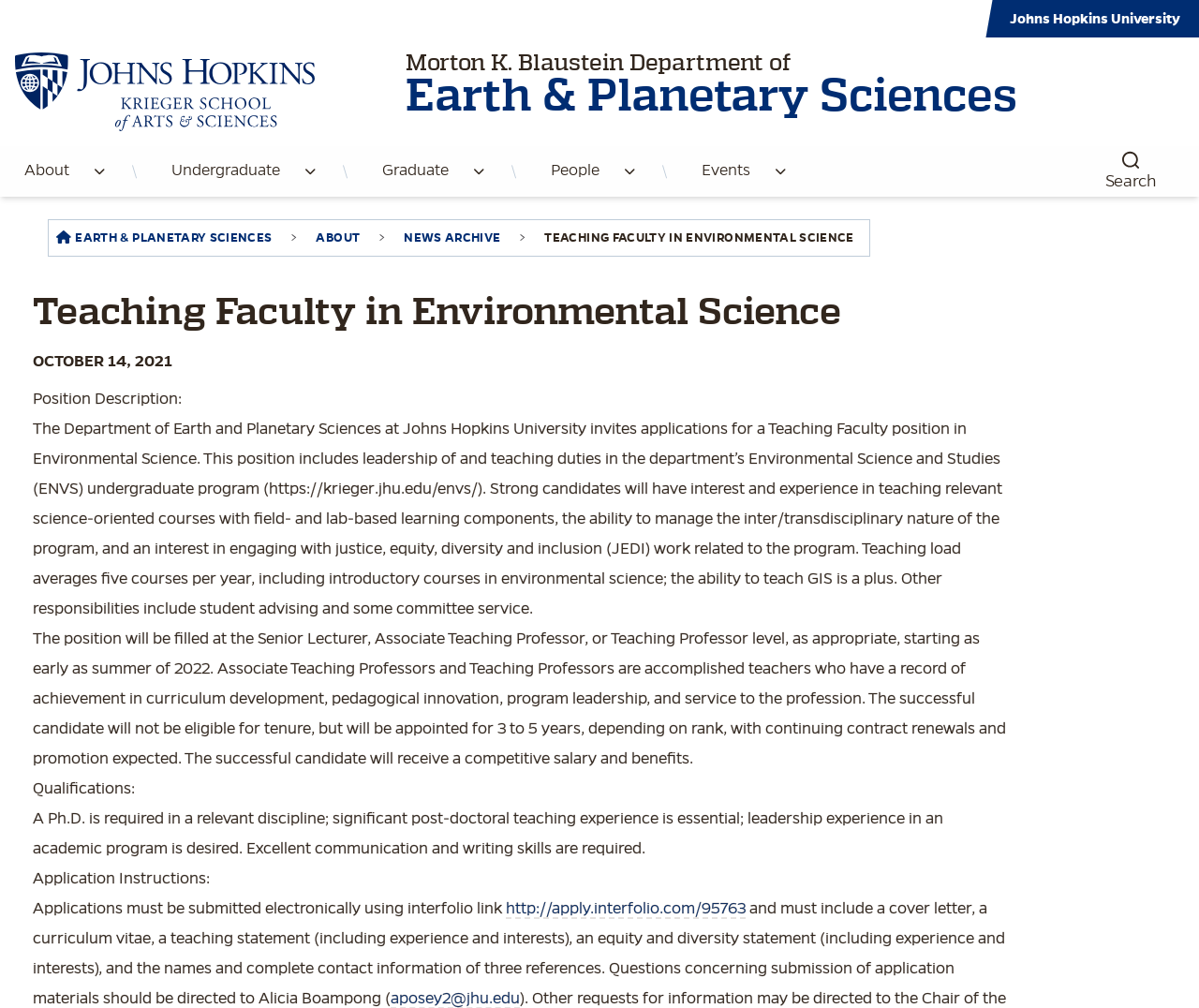Find and specify the bounding box coordinates that correspond to the clickable region for the instruction: "Learn more about the Environmental Science and Studies program".

[0.027, 0.417, 0.836, 0.612]